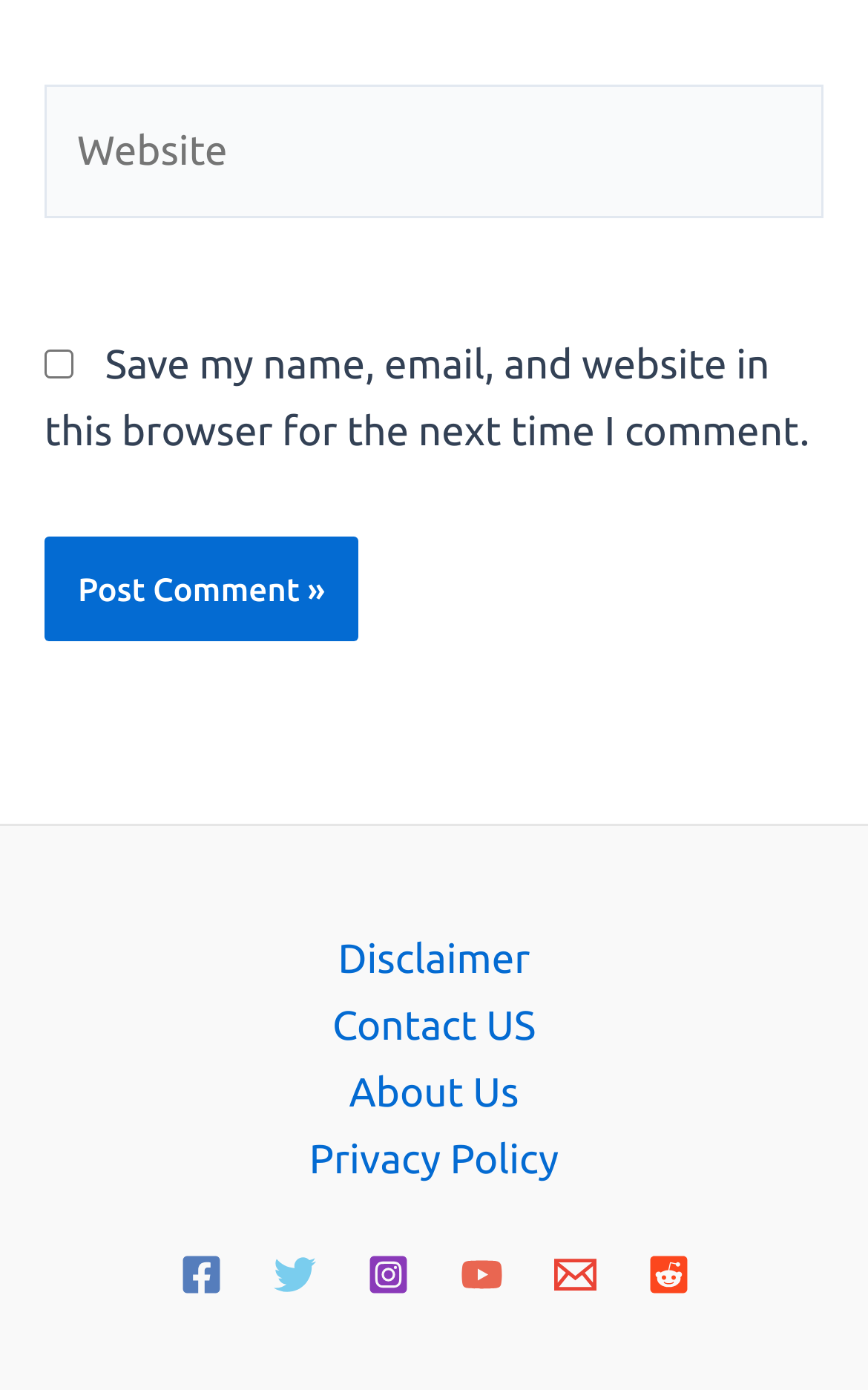Give a one-word or phrase response to the following question: What is the text on the button?

Post Comment »